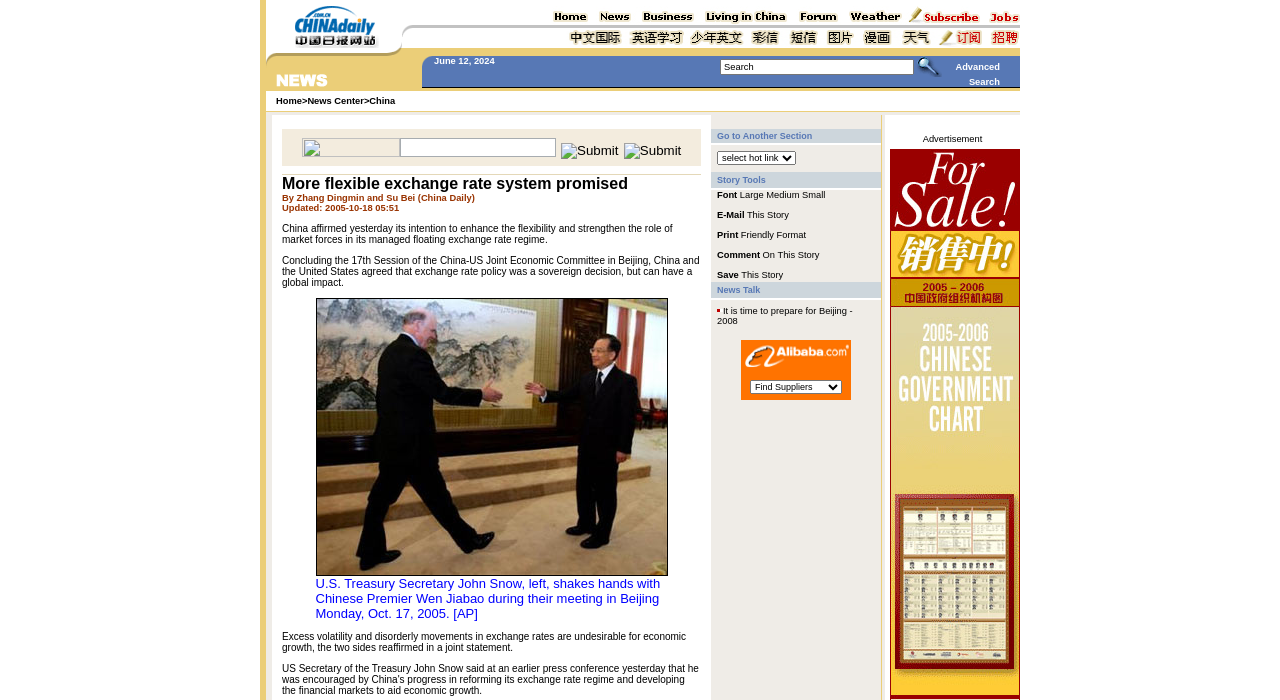Who is shaking hands with Chinese Premier Wen Jiabao?
Look at the screenshot and respond with one word or a short phrase.

U.S. Treasury Secretary John Snow